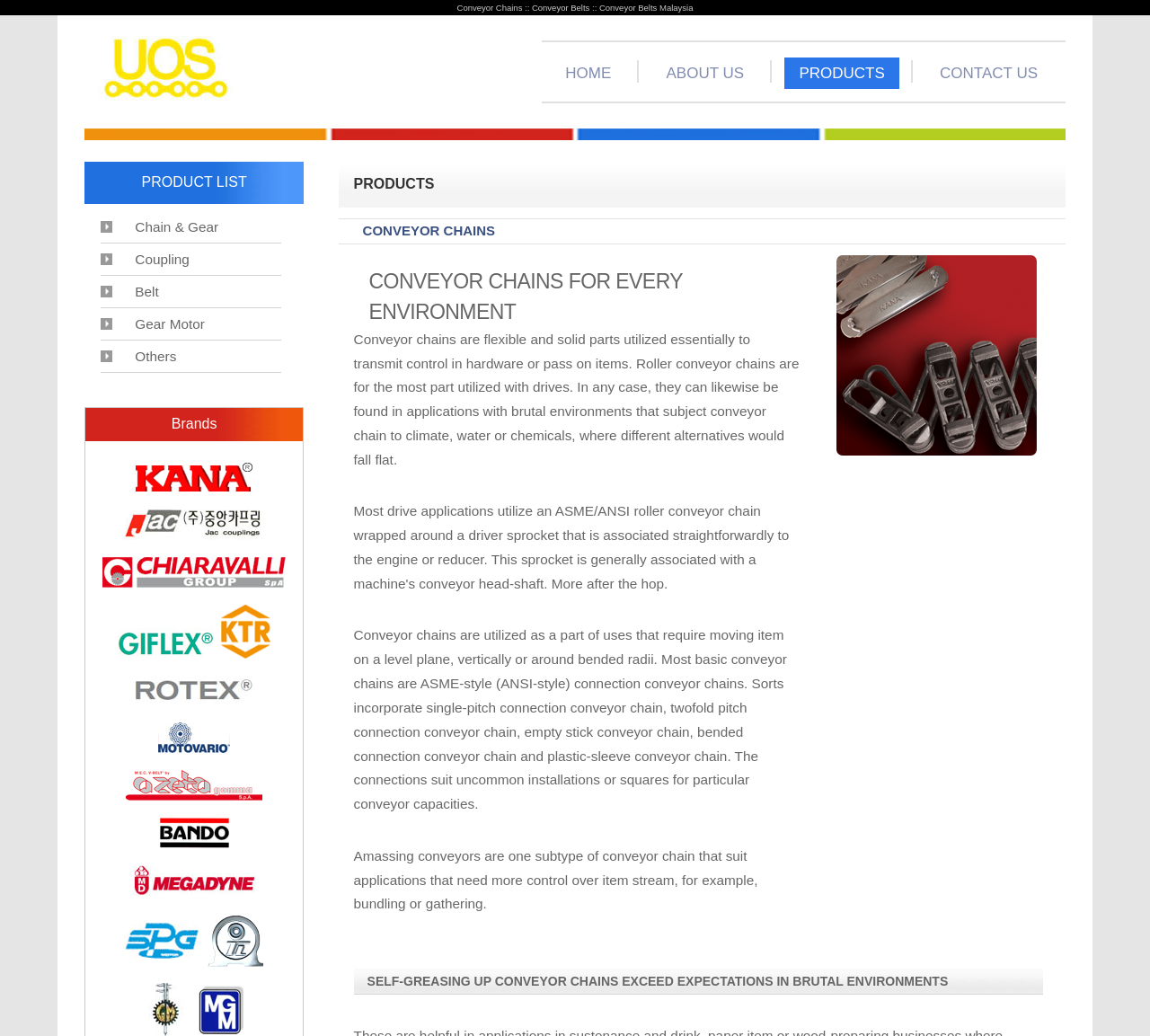Kindly determine the bounding box coordinates for the area that needs to be clicked to execute this instruction: "Explore the 'CONTACT US' page".

[0.805, 0.062, 0.915, 0.079]